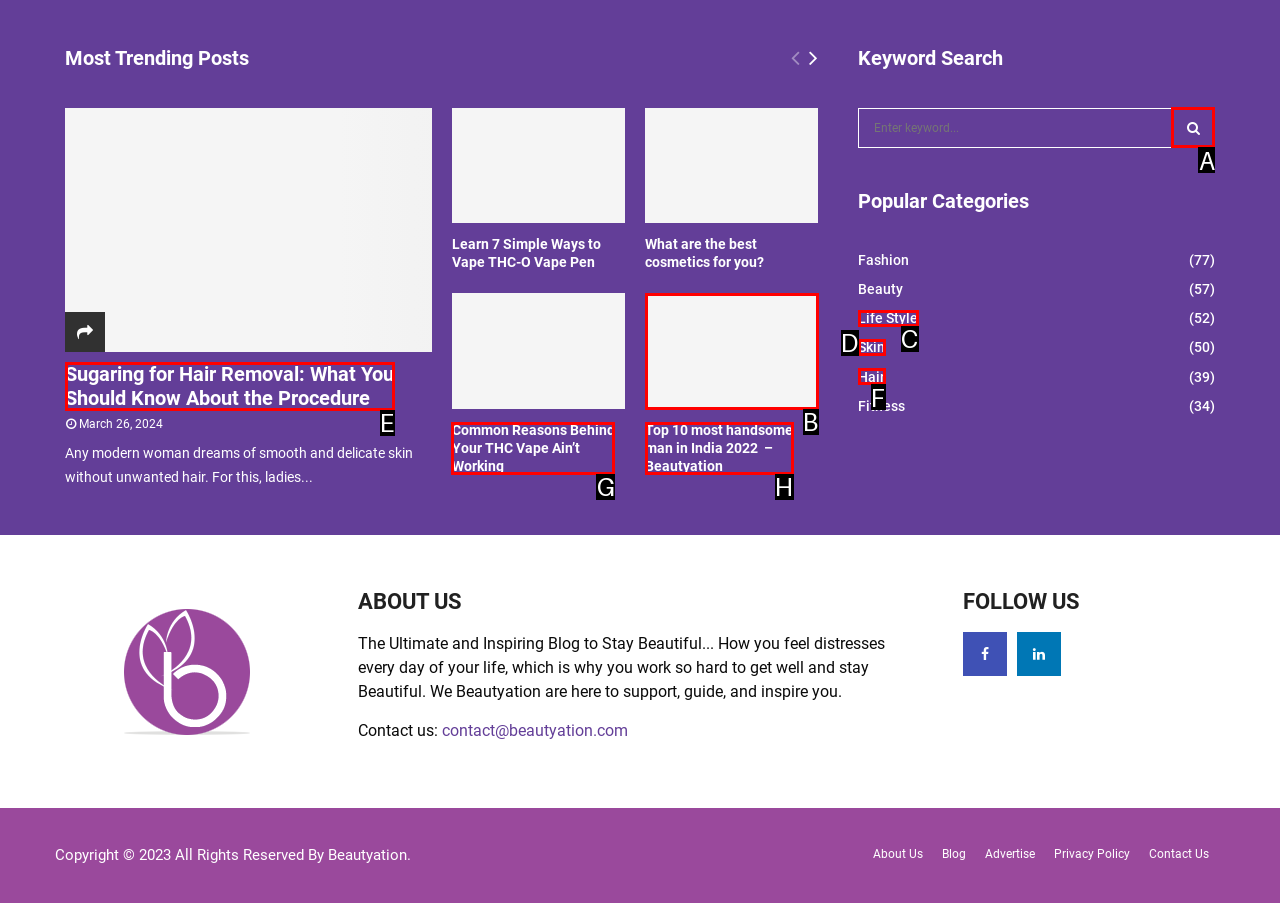Select the correct option based on the description: Skin (50)
Answer directly with the option’s letter.

D